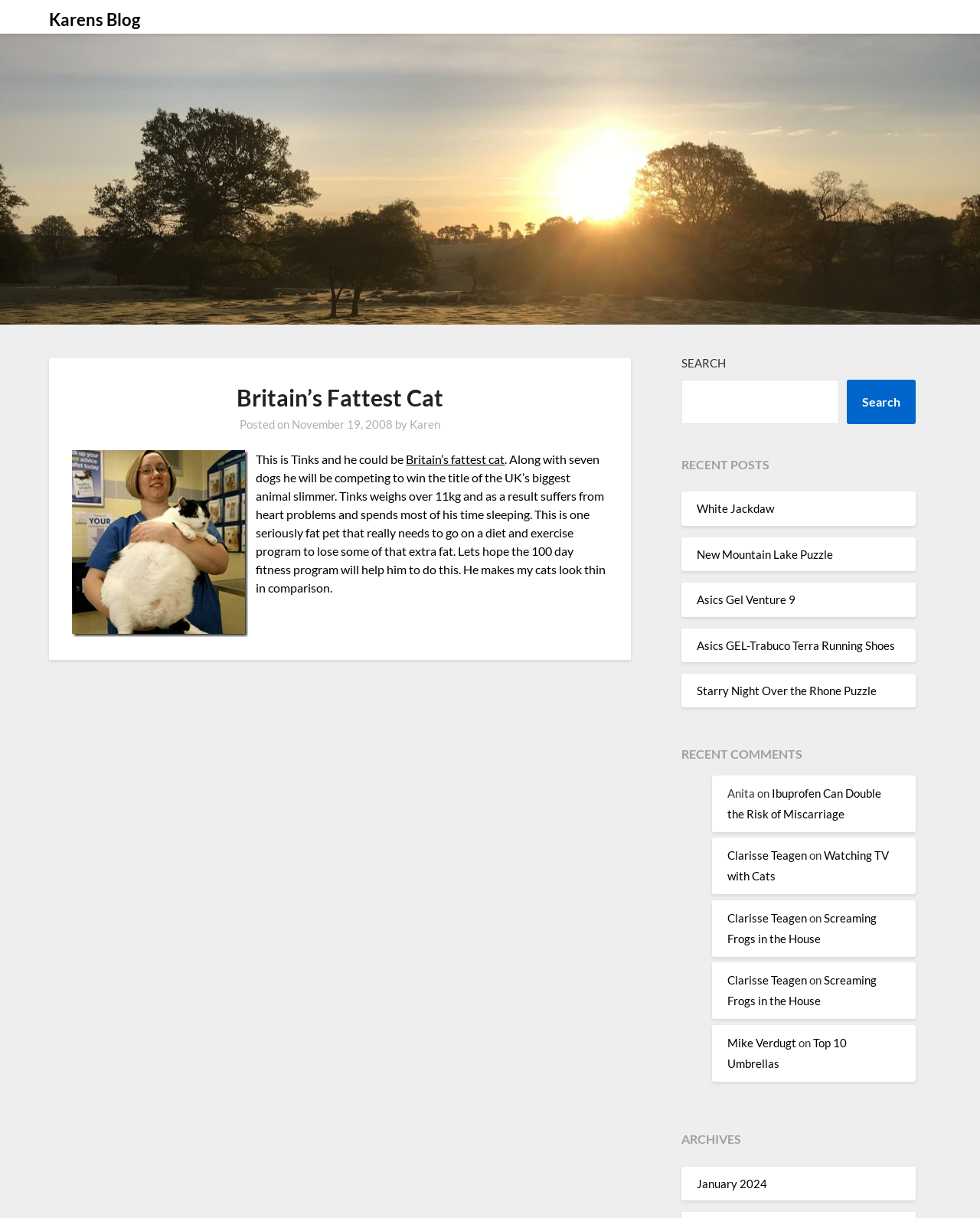Please locate the bounding box coordinates of the element that should be clicked to complete the given instruction: "Check the recent comment by Anita".

[0.742, 0.645, 0.771, 0.657]